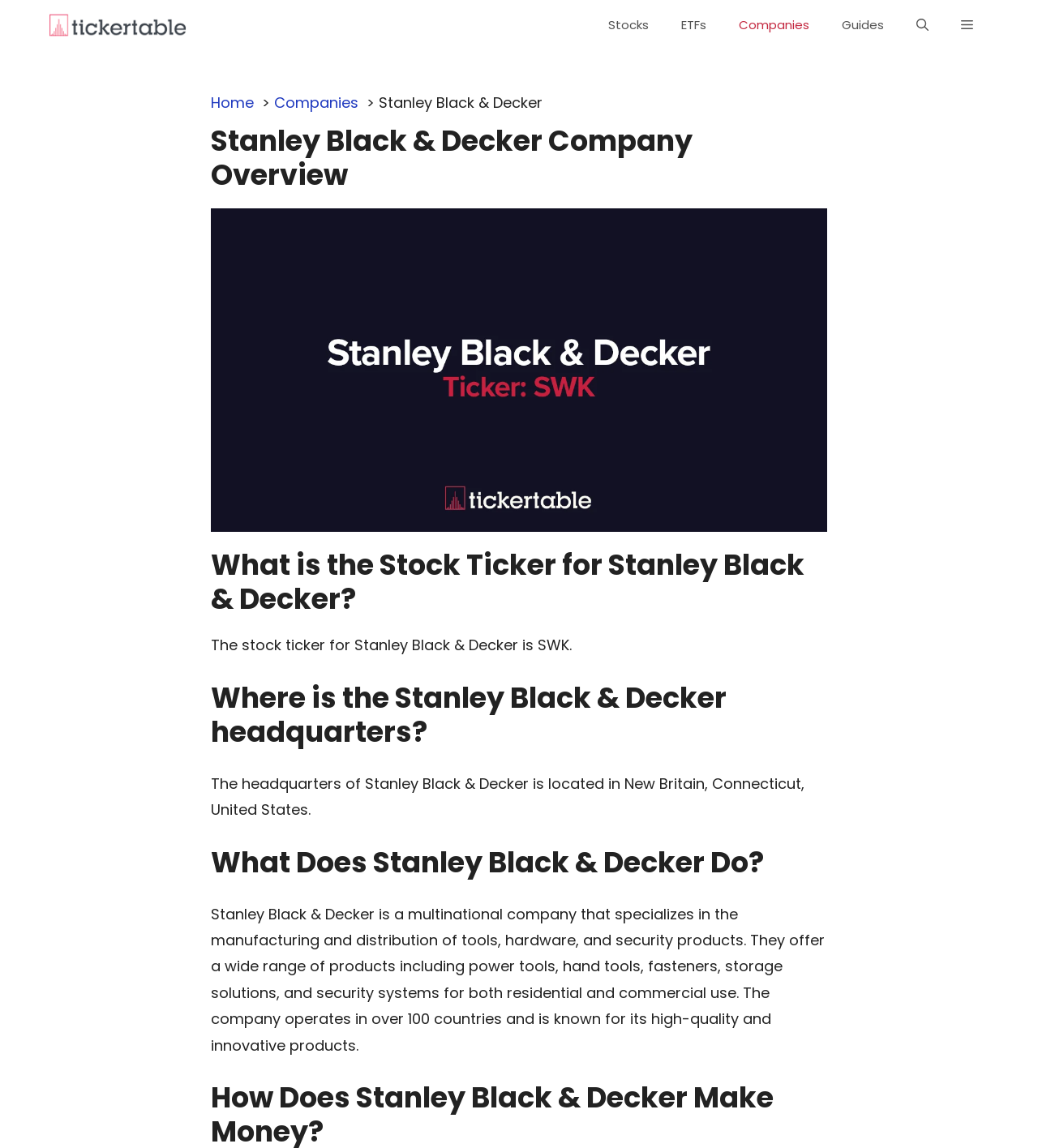Can you find and provide the title of the webpage?

Stanley Black & Decker Company Overview